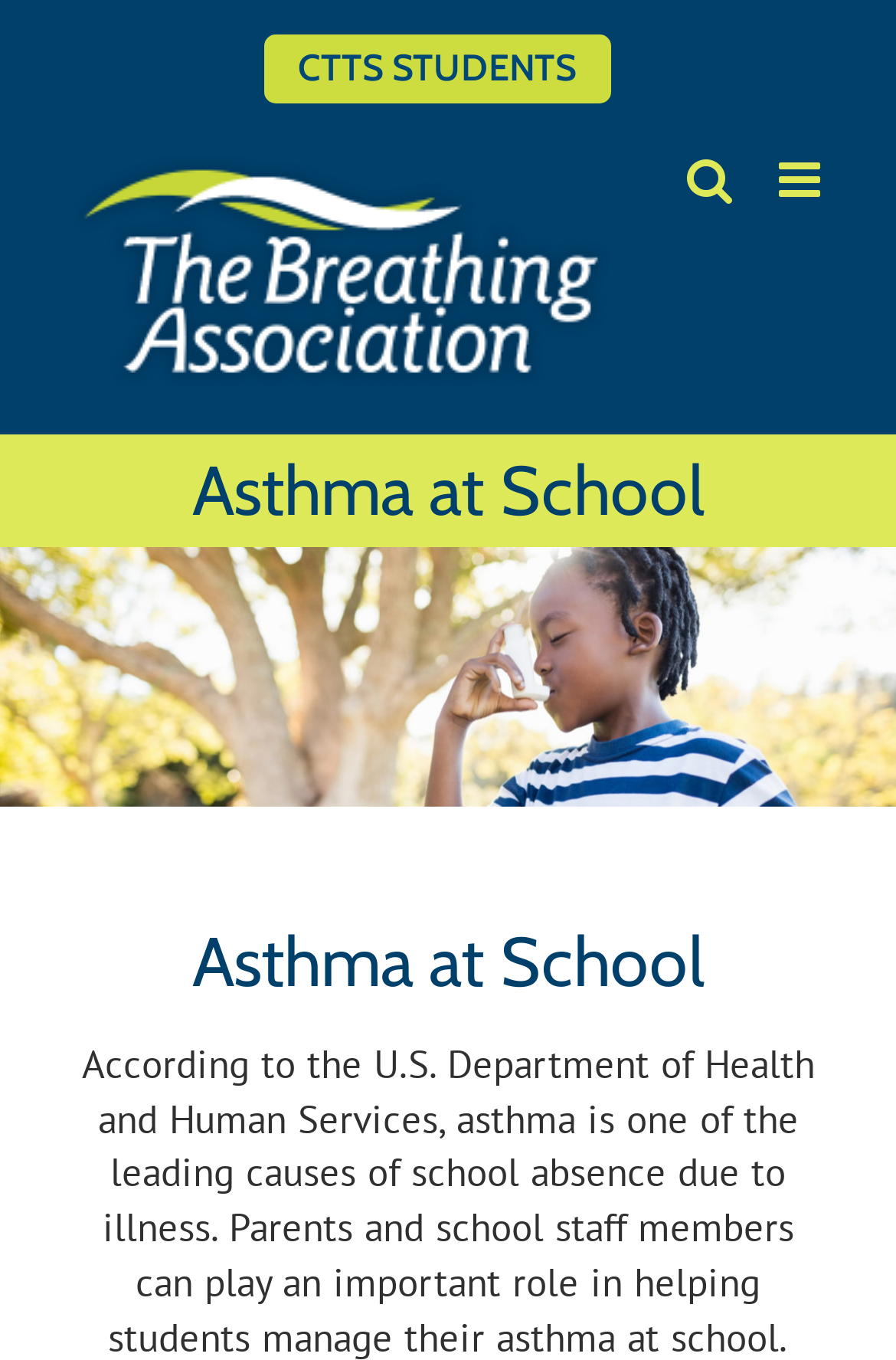What is the text of the first link in the secondary menu?
Provide a detailed and extensive answer to the question.

I looked at the child elements of the navigation element with the description 'Secondary Menu' and found the first link element with the text 'CTTS STUDENTS'.